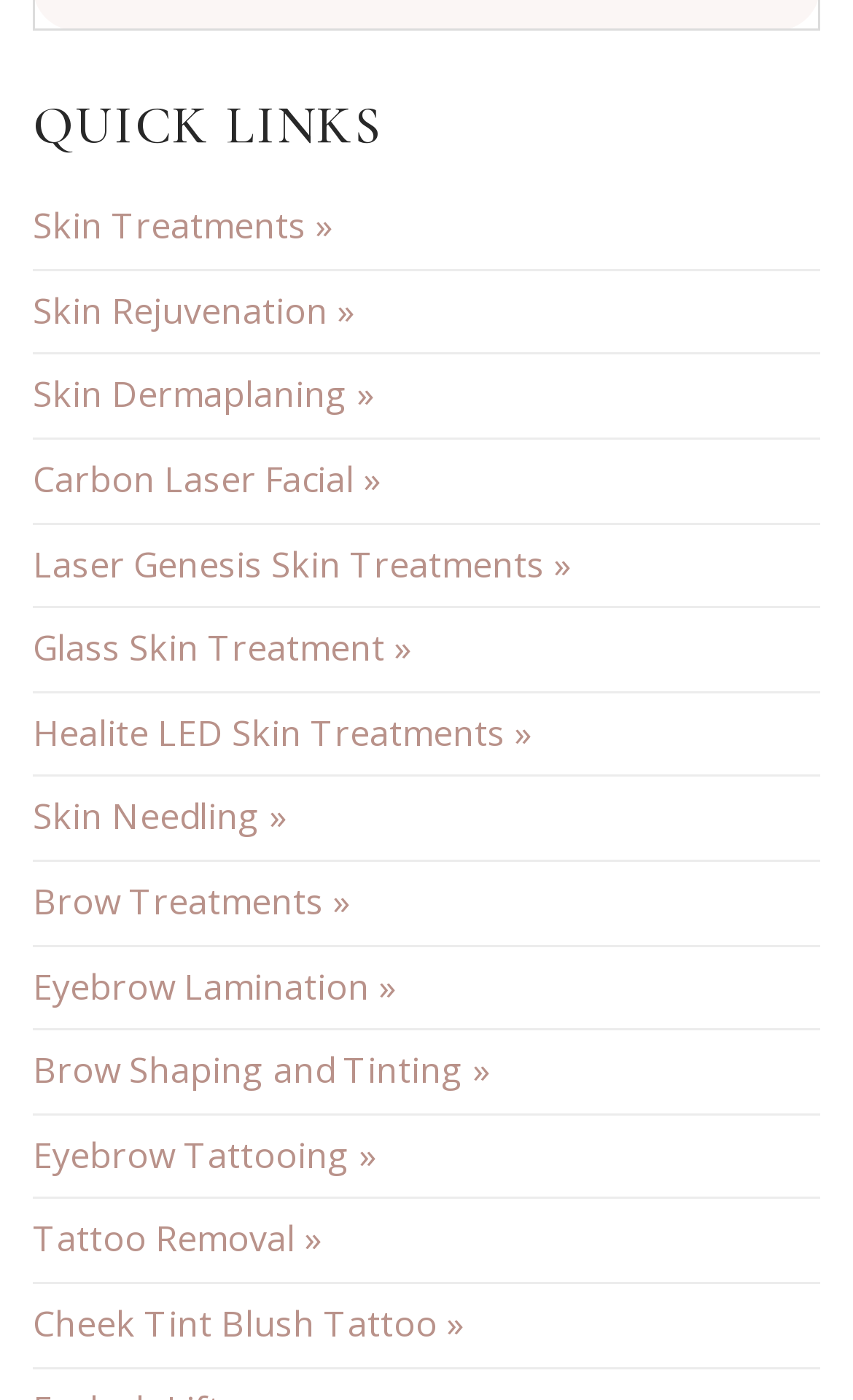Are there any laser treatments listed? Refer to the image and provide a one-word or short phrase answer.

Yes